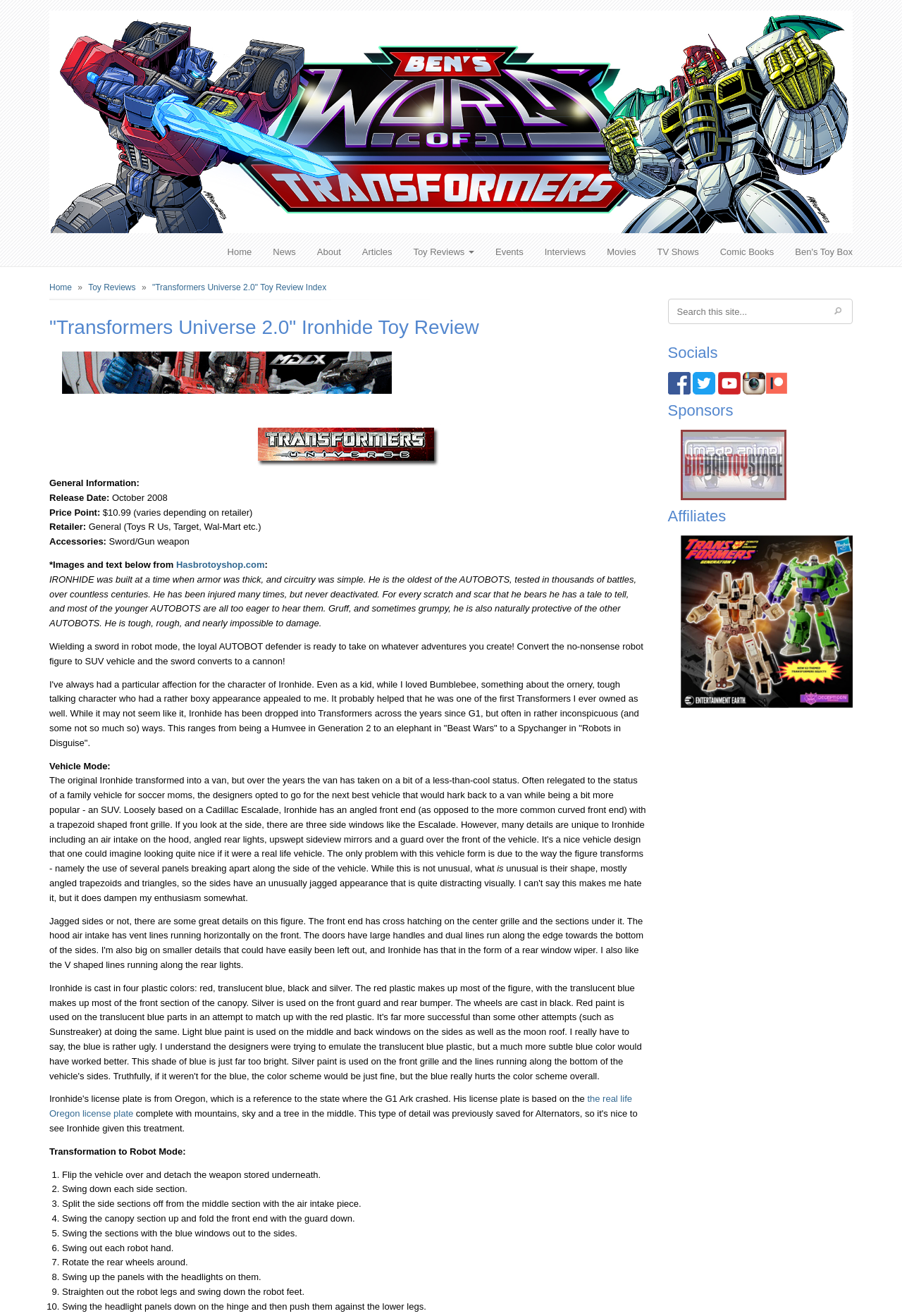Using the details from the image, please elaborate on the following question: How many steps are there to transform the toy from vehicle mode to robot mode?

The answer can be found in the list of transformation steps, which starts with 'Flip the vehicle over and detach the weapon stored underneath' and ends with 'Swing the headlight panels down on the hinge and then push them against the lower legs', indicating that there are 10 steps in total.